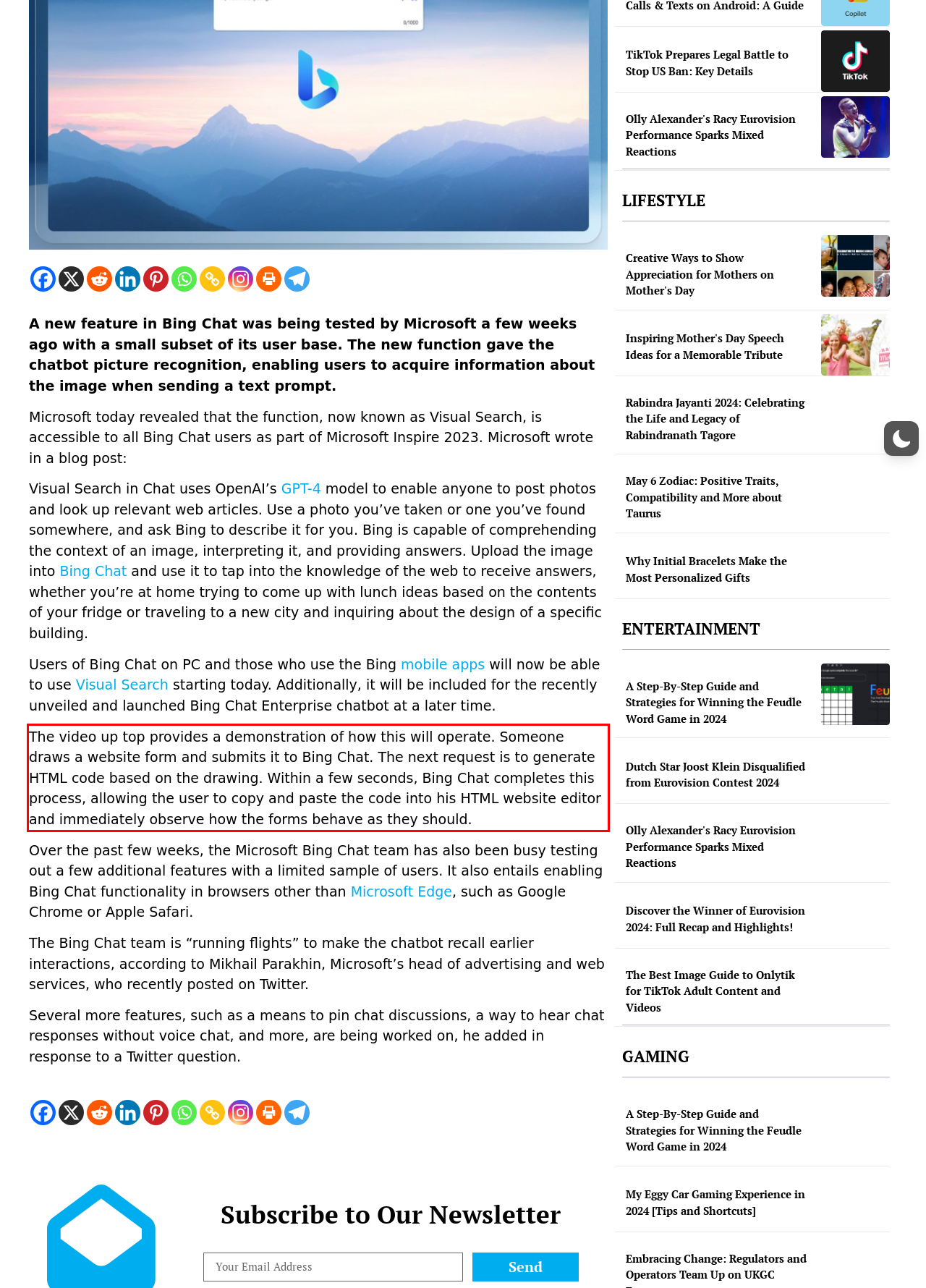Please take the screenshot of the webpage, find the red bounding box, and generate the text content that is within this red bounding box.

The video up top provides a demonstration of how this will operate. Someone draws a website form and submits it to Bing Chat. The next request is to generate HTML code based on the drawing. Within a few seconds, Bing Chat completes this process, allowing the user to copy and paste the code into his HTML website editor and immediately observe how the forms behave as they should.